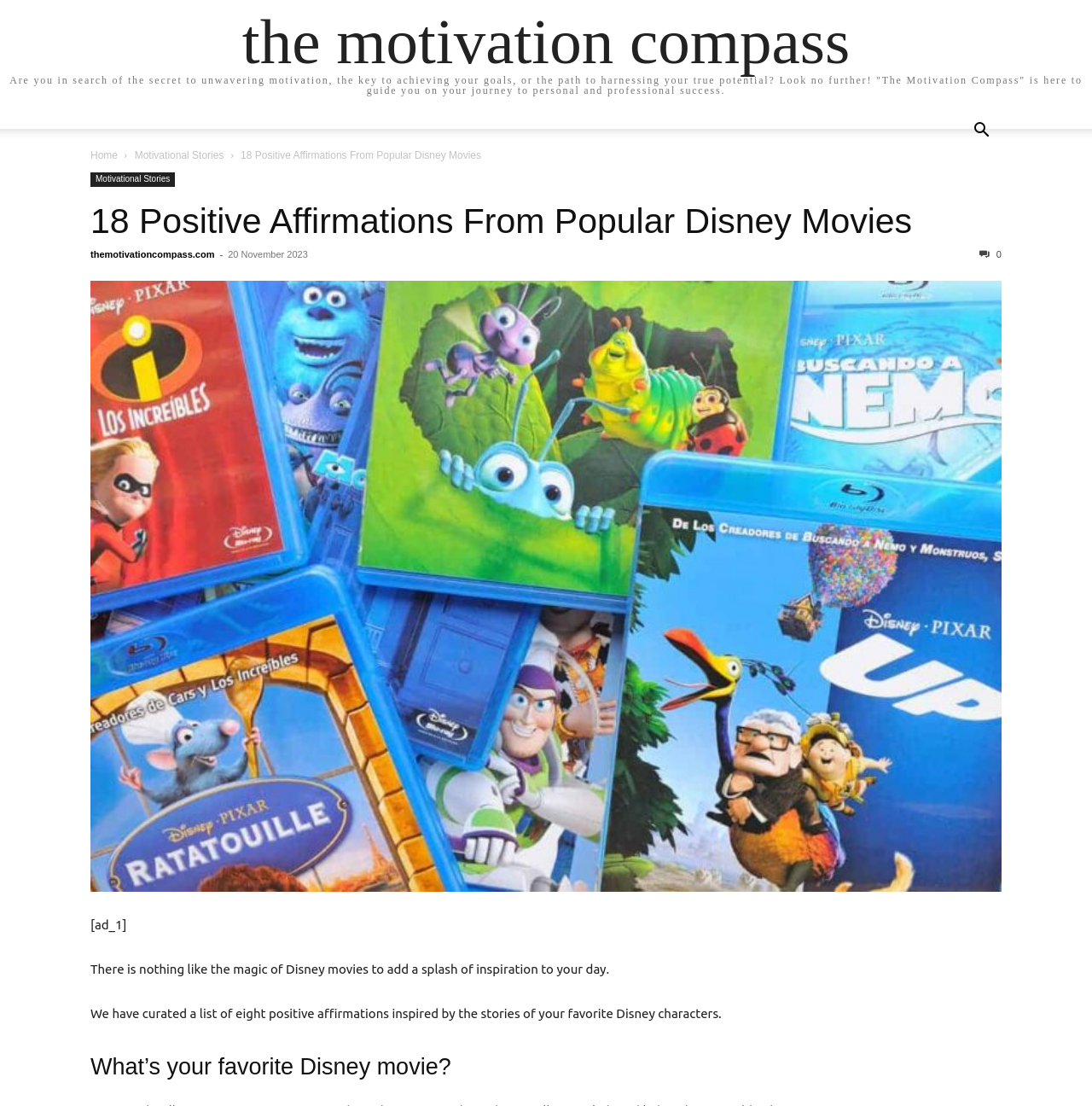Use the information in the screenshot to answer the question comprehensively: What is the date of the webpage publication?

The date of the webpage publication is mentioned in the time element on the webpage, which is '20 November 2023'.